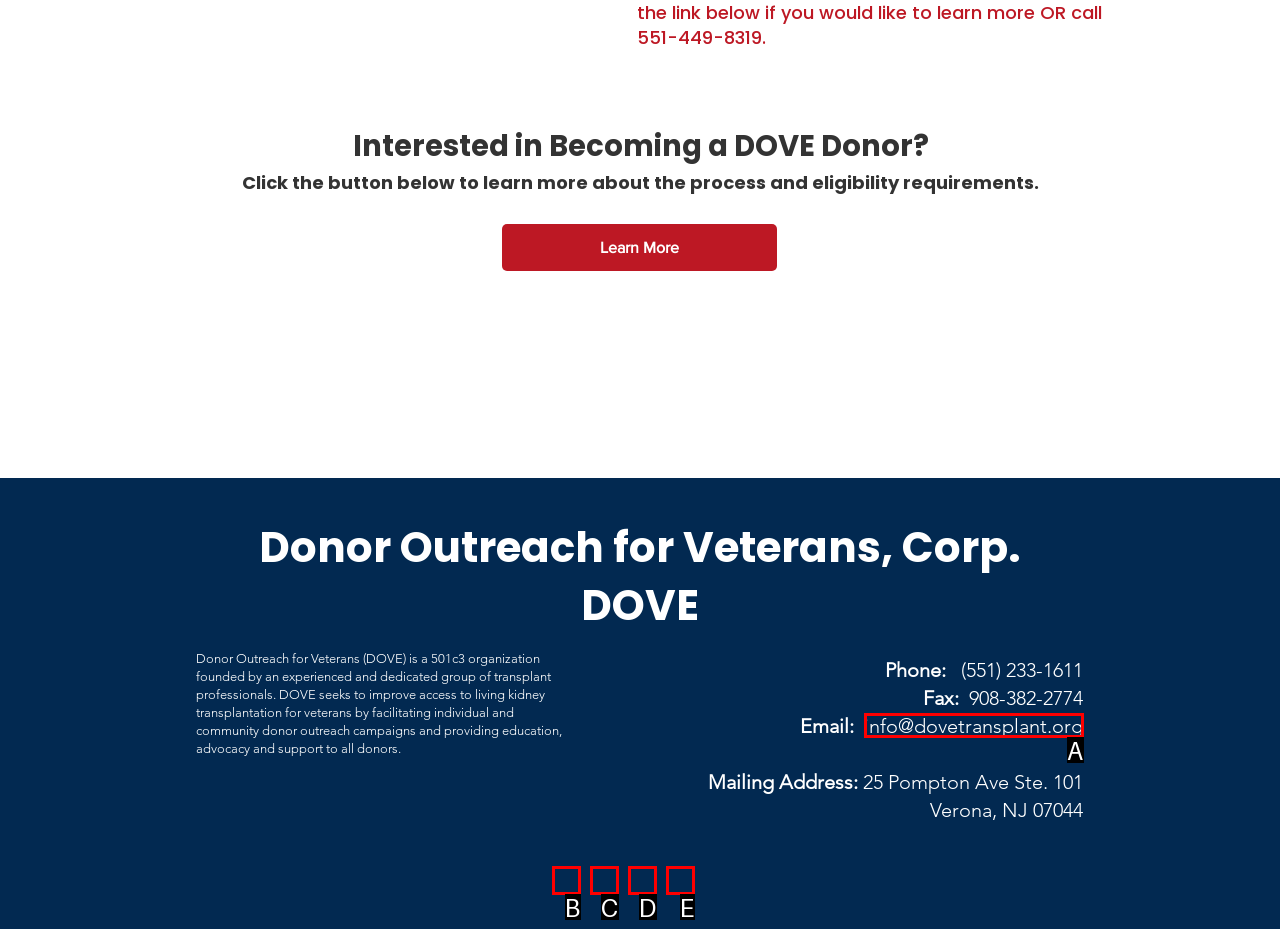Find the option that matches this description: info@dovetransplant.org
Provide the matching option's letter directly.

A